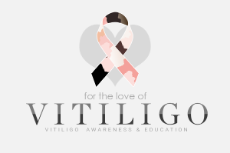Examine the image and give a thorough answer to the following question:
What shape is subtly present in the logo's backdrop?

In a subtle backdrop, a heart shape softly reinforces the theme of love and compassion toward the vitiligo community, which is the core mission of the organization.